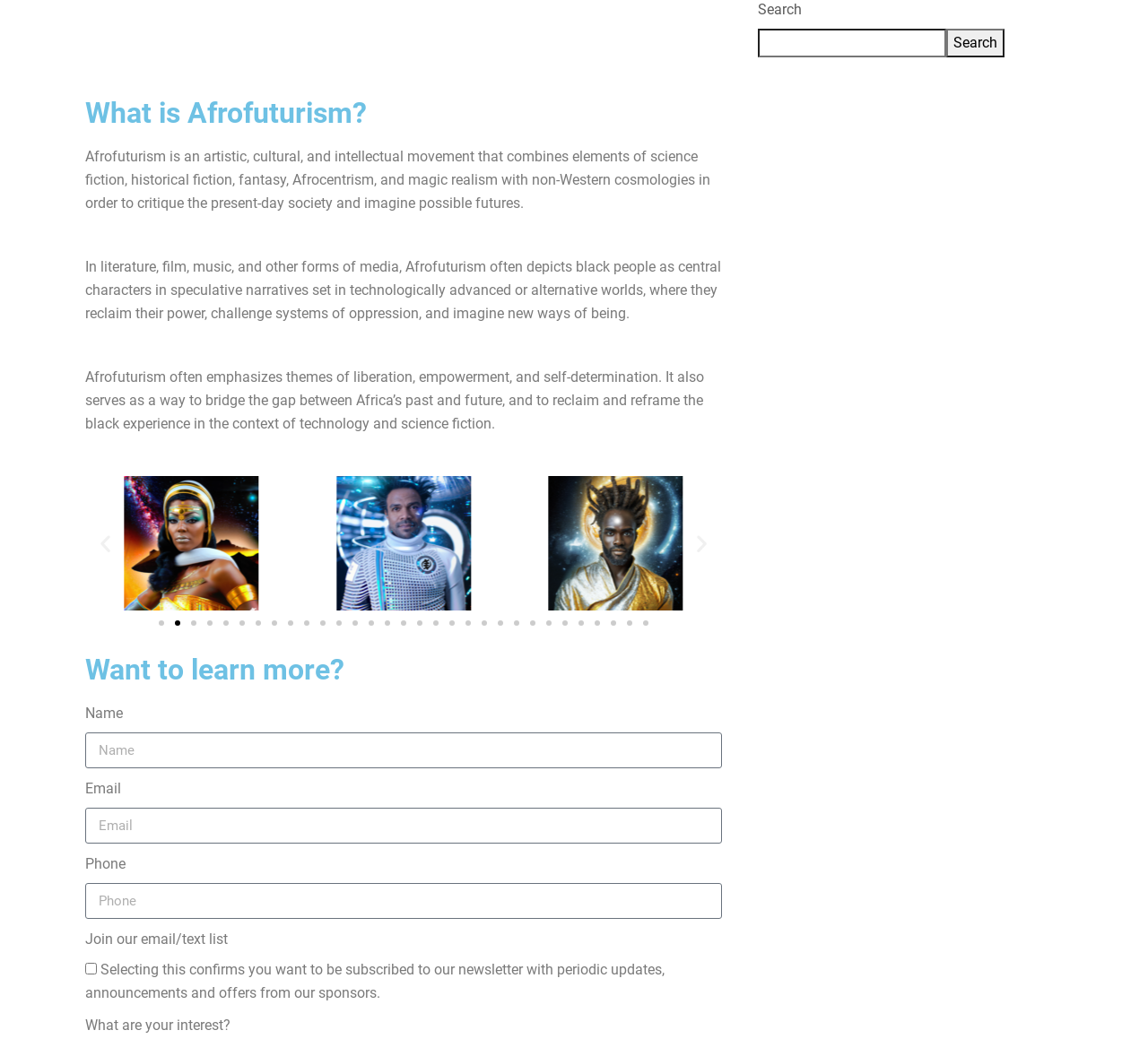Given the element description: "aria-label="Next slide"", predict the bounding box coordinates of the UI element it refers to, using four float numbers between 0 and 1, i.e., [left, top, right, bottom].

[0.602, 0.512, 0.621, 0.534]